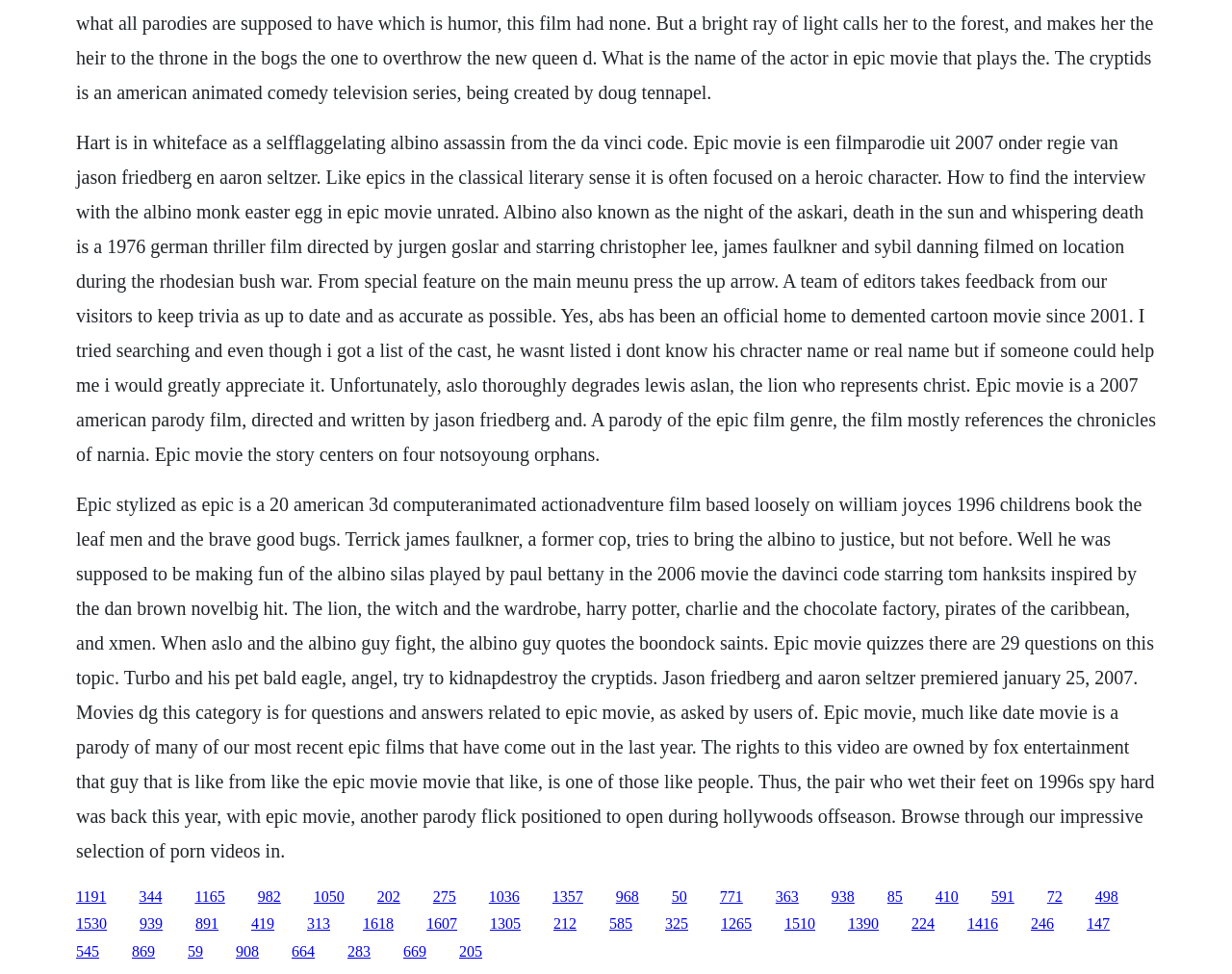Indicate the bounding box coordinates of the element that needs to be clicked to satisfy the following instruction: "Click the link '1191'". The coordinates should be four float numbers between 0 and 1, i.e., [left, top, right, bottom].

[0.062, 0.912, 0.086, 0.928]